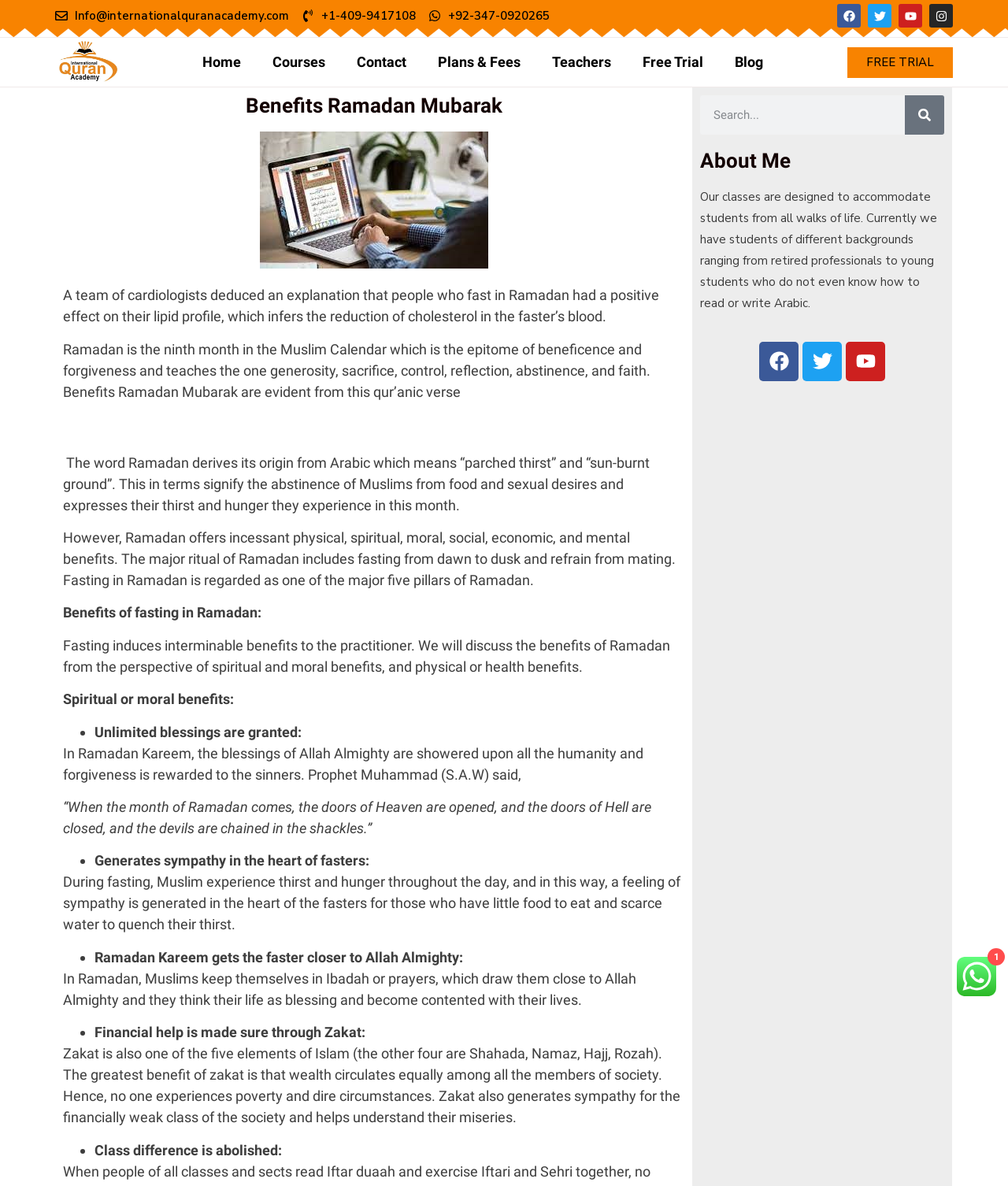Pinpoint the bounding box coordinates of the area that must be clicked to complete this instruction: "Check the 'About Me' section".

[0.695, 0.127, 0.937, 0.144]